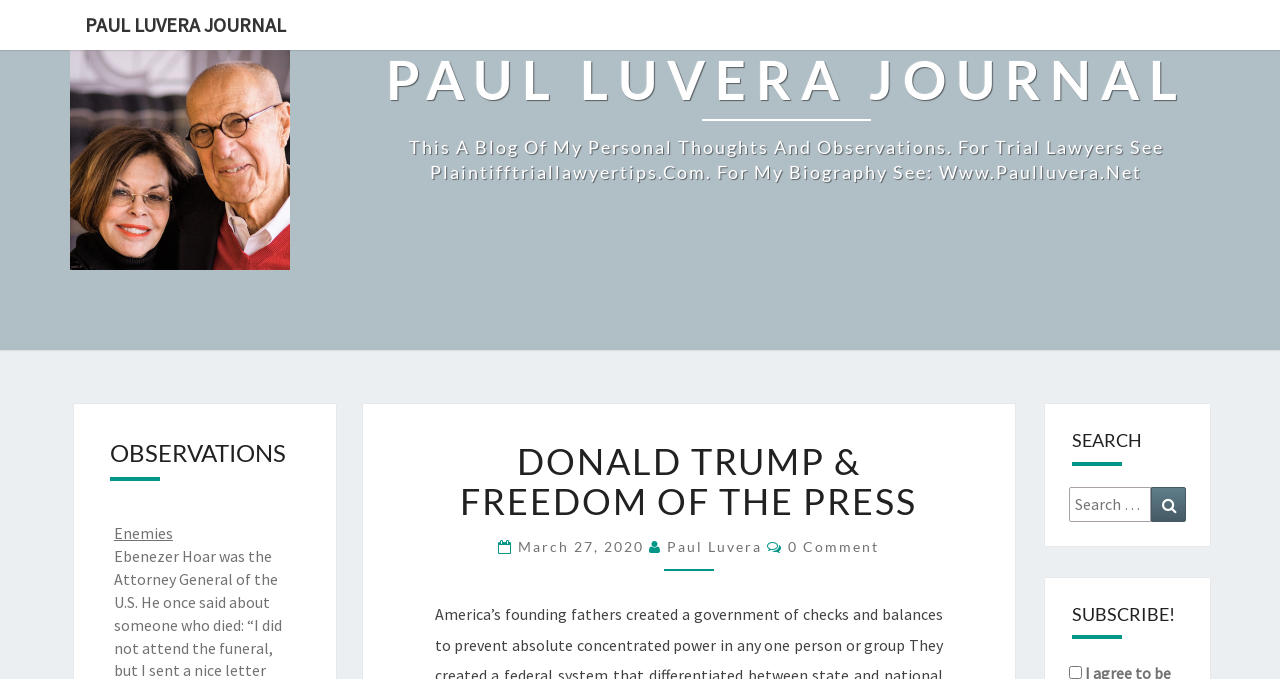Using the format (top-left x, top-left y, bottom-right x, bottom-right y), provide the bounding box coordinates for the described UI element. All values should be floating point numbers between 0 and 1: Search

[0.899, 0.717, 0.927, 0.768]